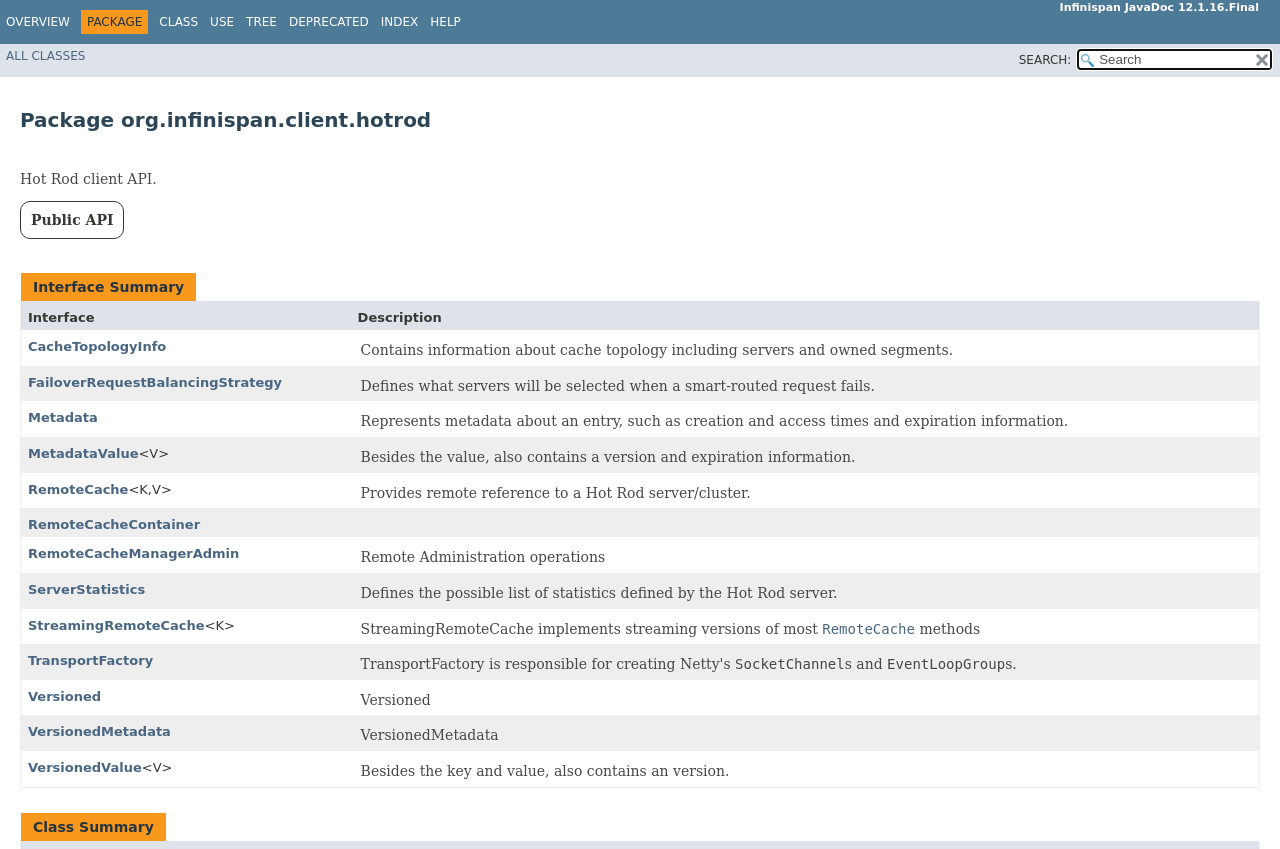Please specify the bounding box coordinates of the clickable region to carry out the following instruction: "Get help". The coordinates should be four float numbers between 0 and 1, in the format [left, top, right, bottom].

[0.336, 0.018, 0.36, 0.034]